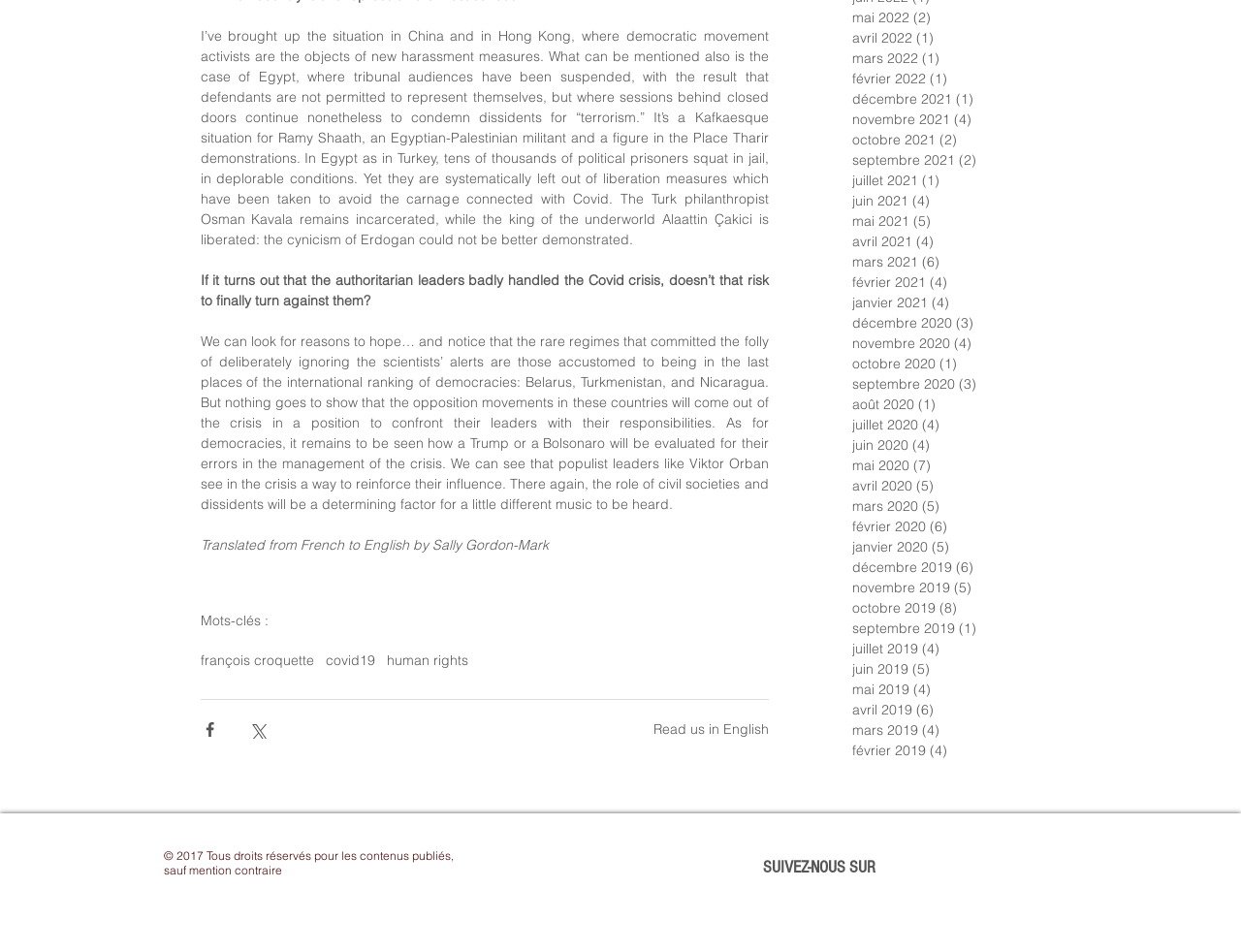Highlight the bounding box coordinates of the region I should click on to meet the following instruction: "Share via Facebook".

[0.161, 0.756, 0.176, 0.776]